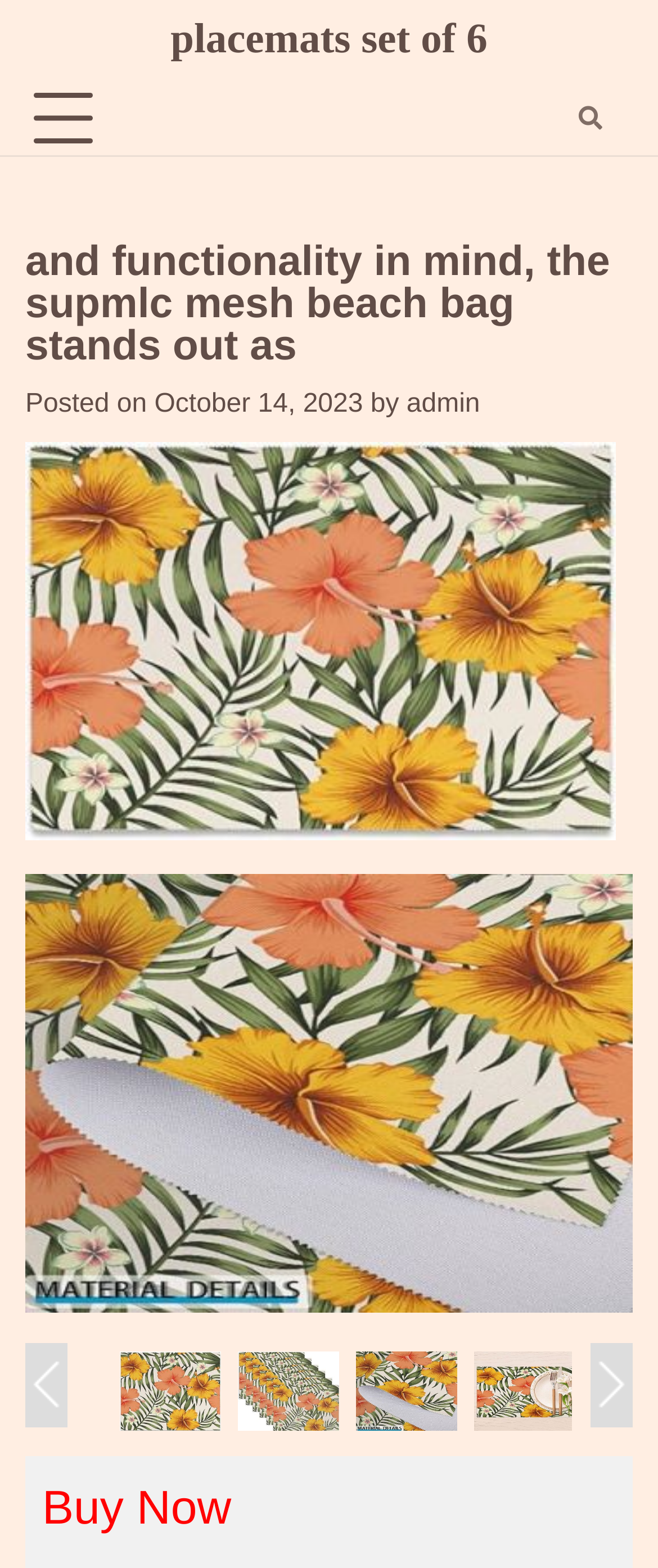Using the webpage screenshot, find the UI element described by admin. Provide the bounding box coordinates in the format (top-left x, top-left y, bottom-right x, bottom-right y), ensuring all values are floating point numbers between 0 and 1.

[0.618, 0.249, 0.73, 0.267]